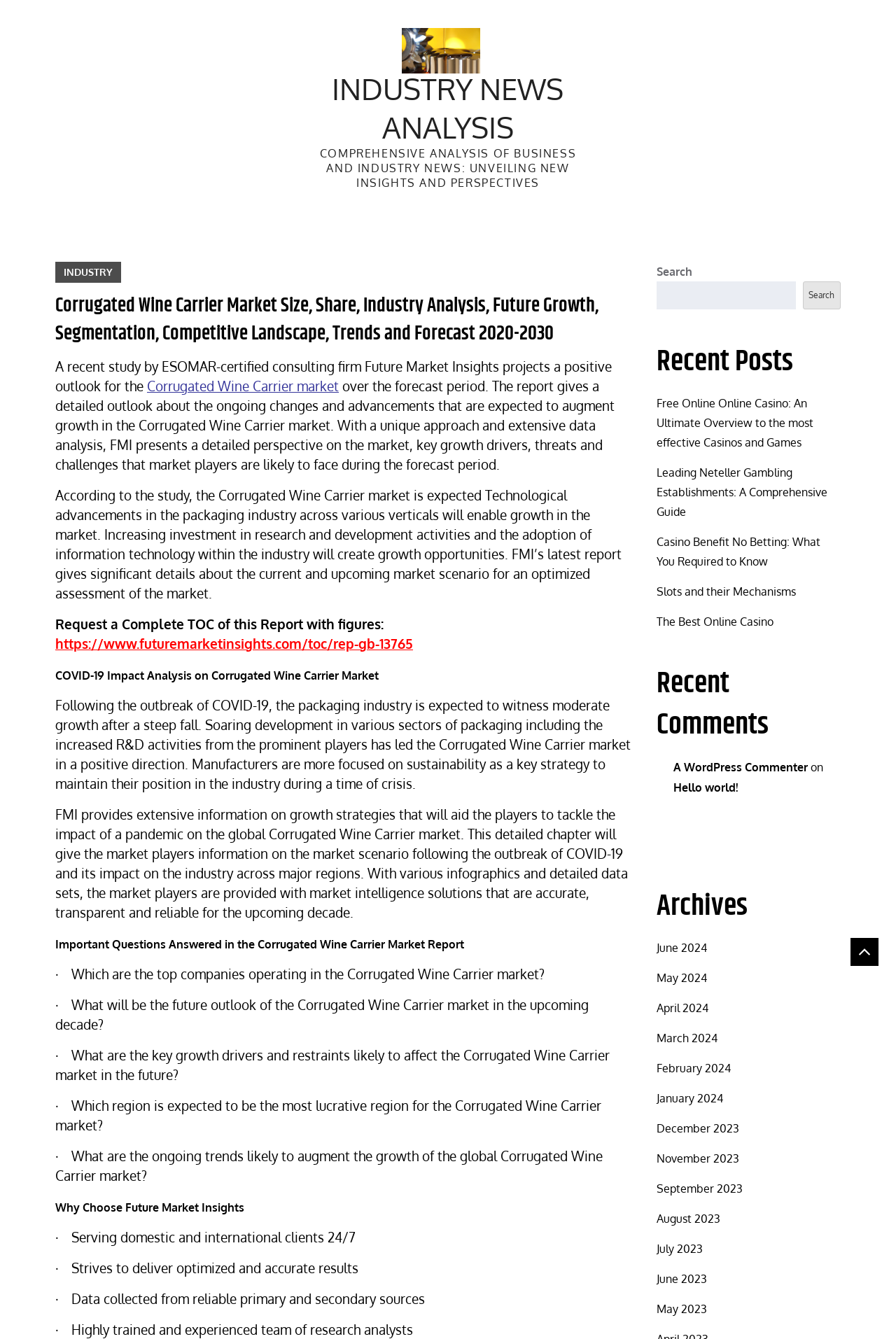Given the element description, predict the bounding box coordinates in the format (top-left x, top-left y, bottom-right x, bottom-right y), using floating point numbers between 0 and 1: Search

[0.896, 0.21, 0.938, 0.231]